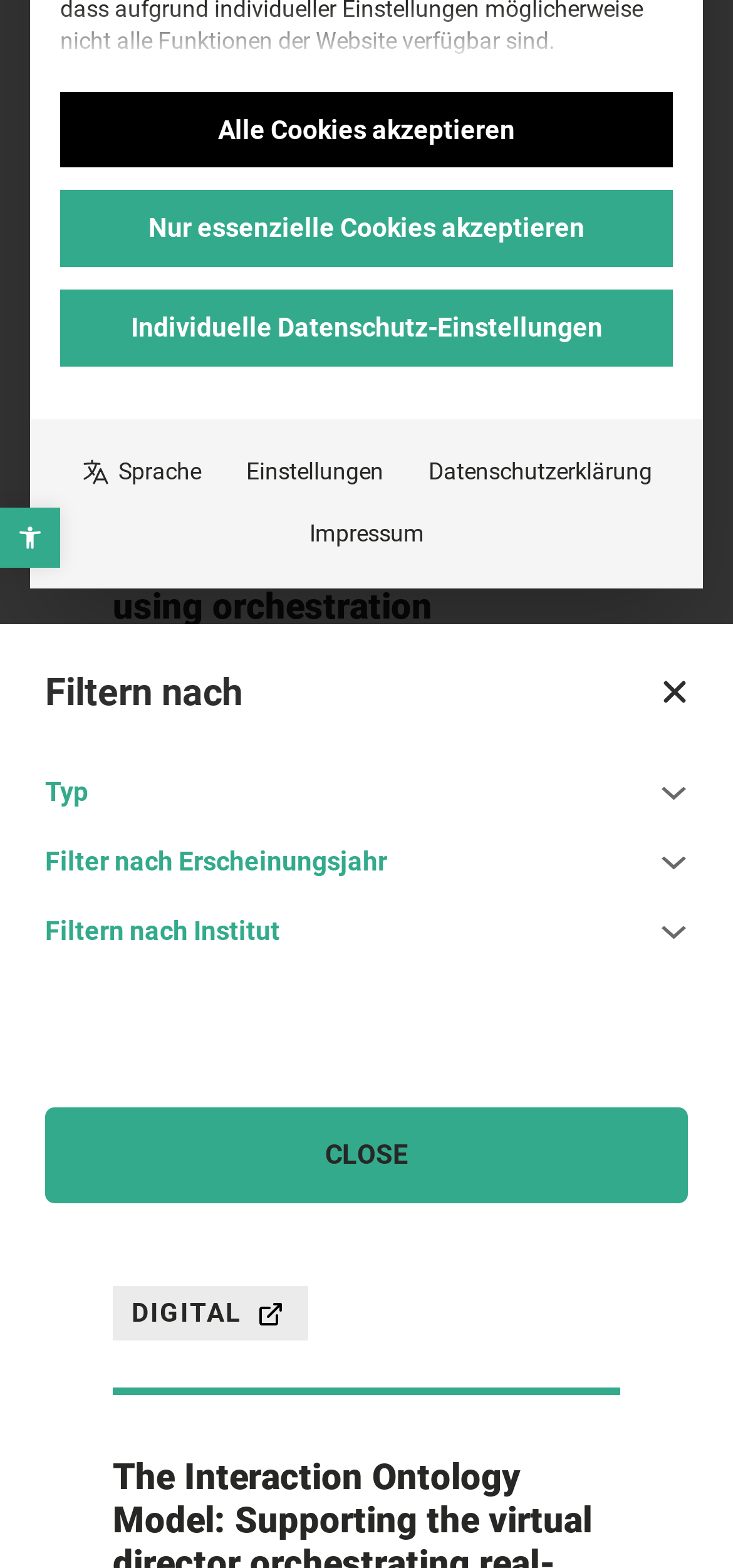Bounding box coordinates are specified in the format (top-left x, top-left y, bottom-right x, bottom-right y). All values are floating point numbers bounded between 0 and 1. Please provide the bounding box coordinate of the region this sentence describes: Menu

None